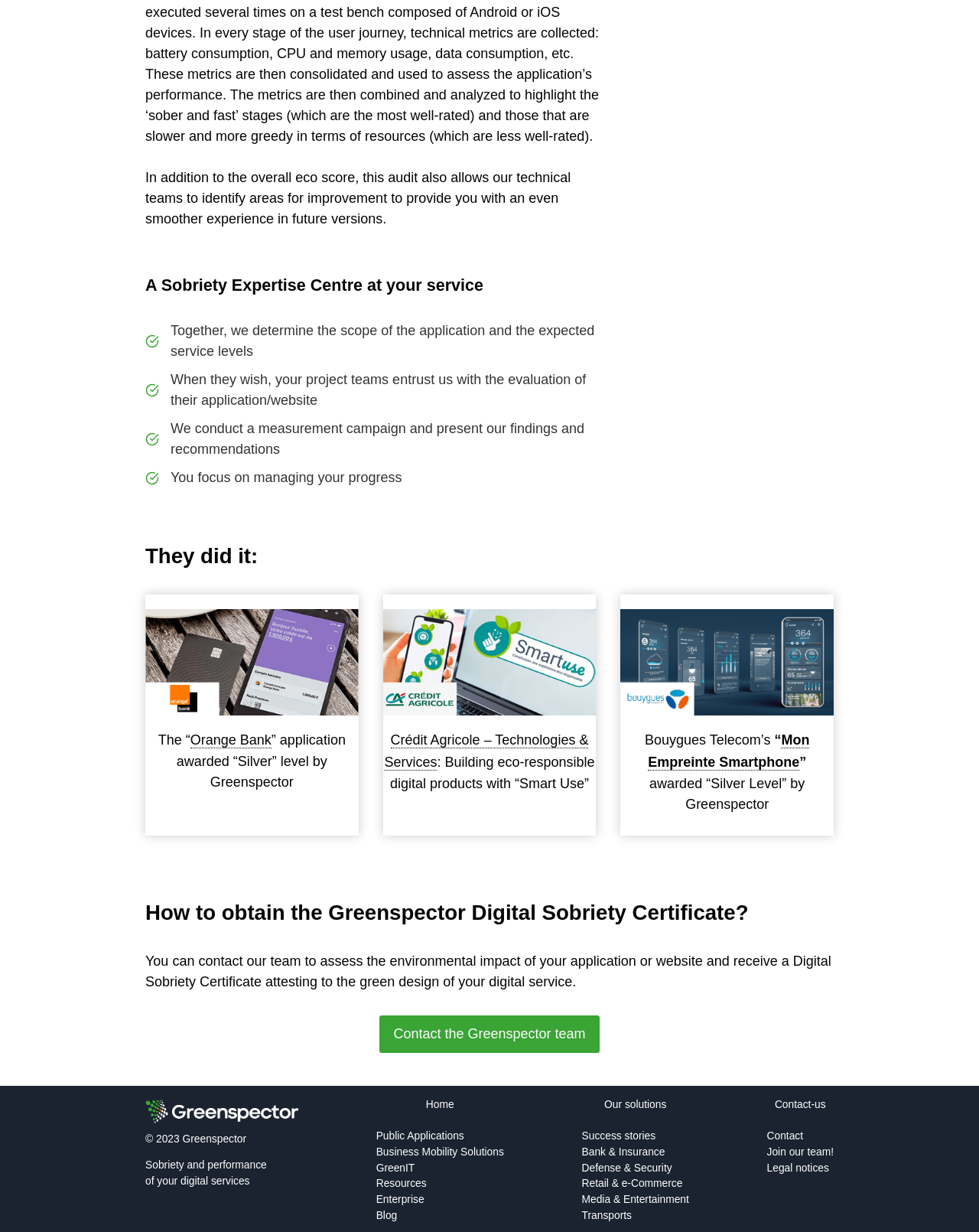Can you find the bounding box coordinates of the area I should click to execute the following instruction: "View Success stories"?

[0.594, 0.917, 0.67, 0.928]